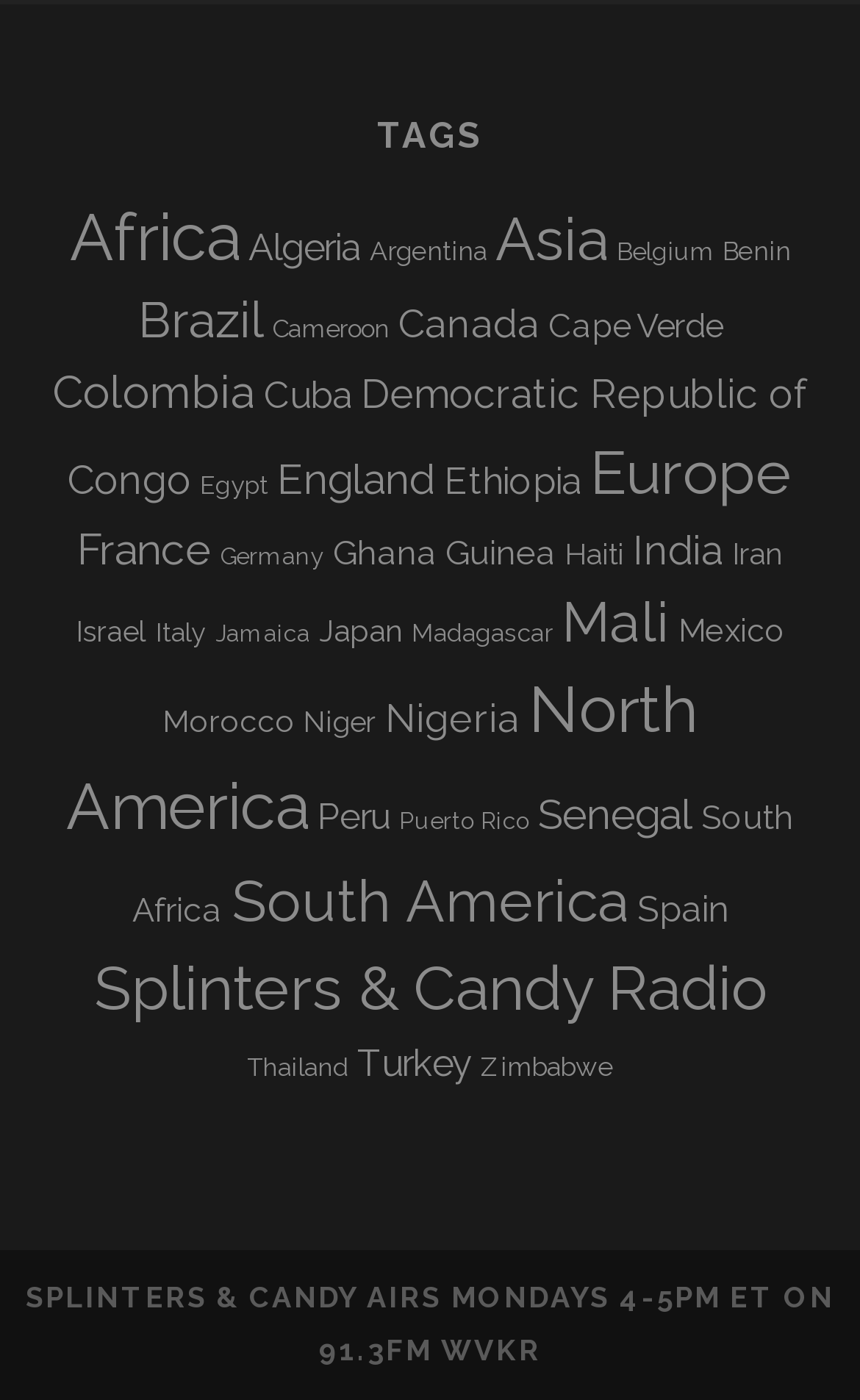What is the time slot for Splinters & Candy Airs?
Look at the image and respond to the question as thoroughly as possible.

By reading the static text on the webpage, I found that 'SPLINTERS & CANDY AIRS MONDAYS 4-5PM ET ON 91.3FM' indicates that the time slot for Splinters & Candy Airs is 4-5PM ET.